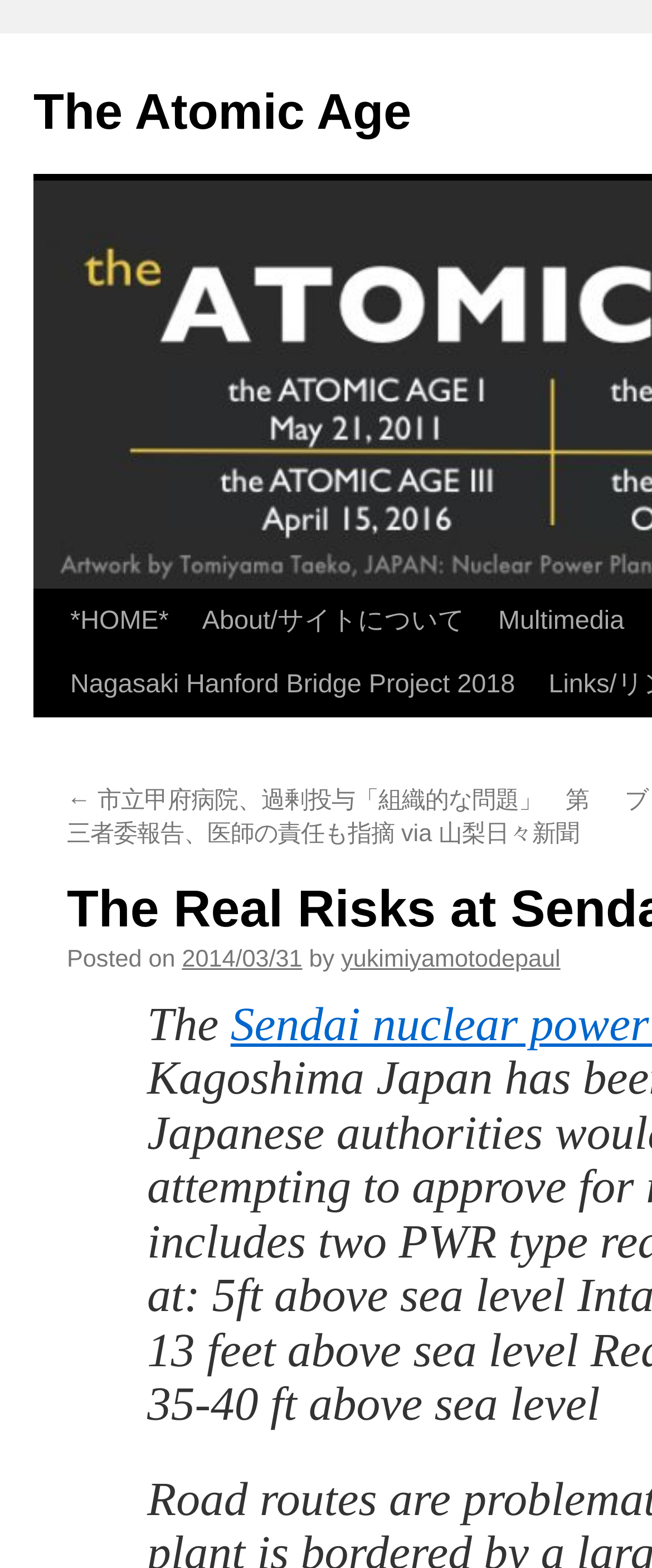Determine the bounding box coordinates of the region to click in order to accomplish the following instruction: "read the article about 市立甲府病院". Provide the coordinates as four float numbers between 0 and 1, specifically [left, top, right, bottom].

[0.103, 0.502, 0.904, 0.541]